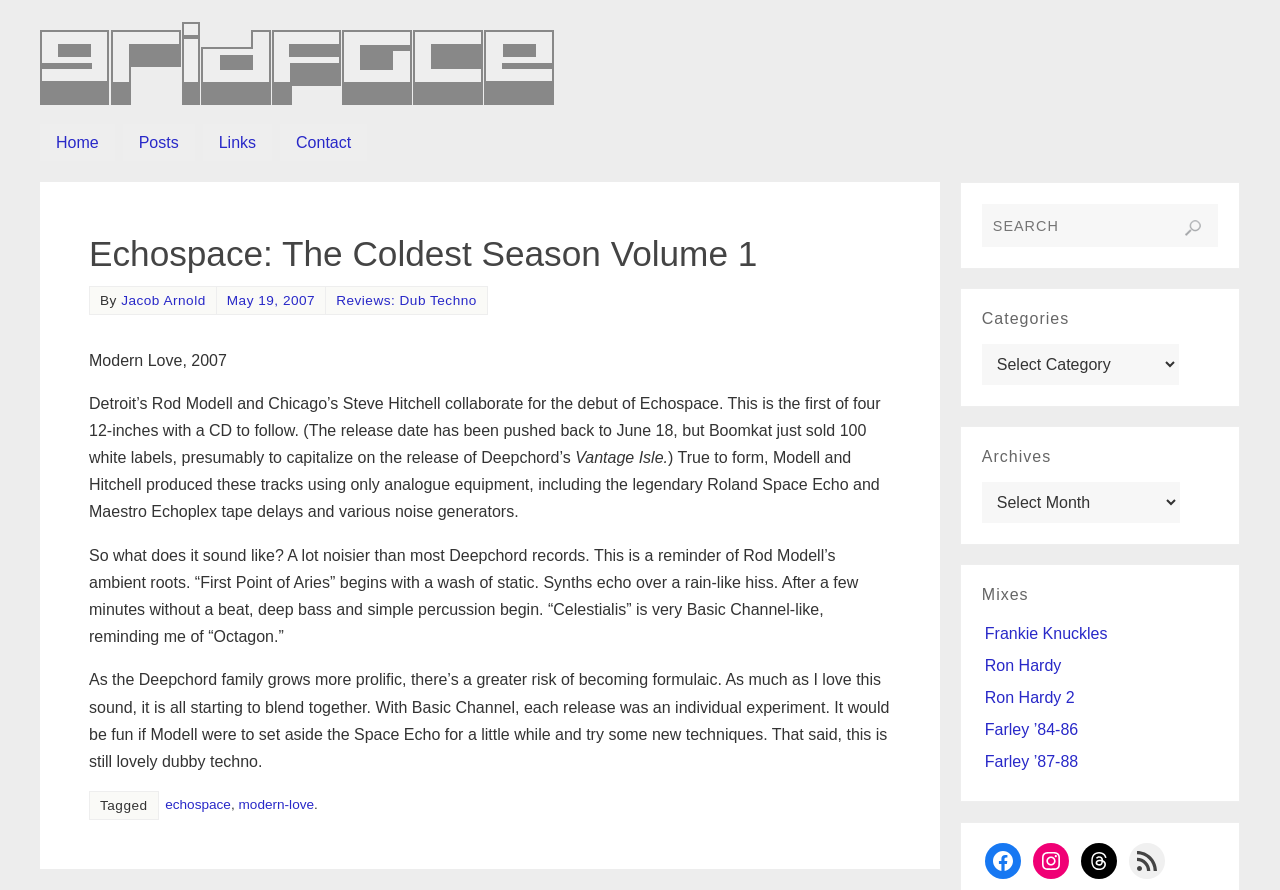Use a single word or phrase to answer the question: Who are the collaborators on this album?

Rod Modell and Steve Hitchell